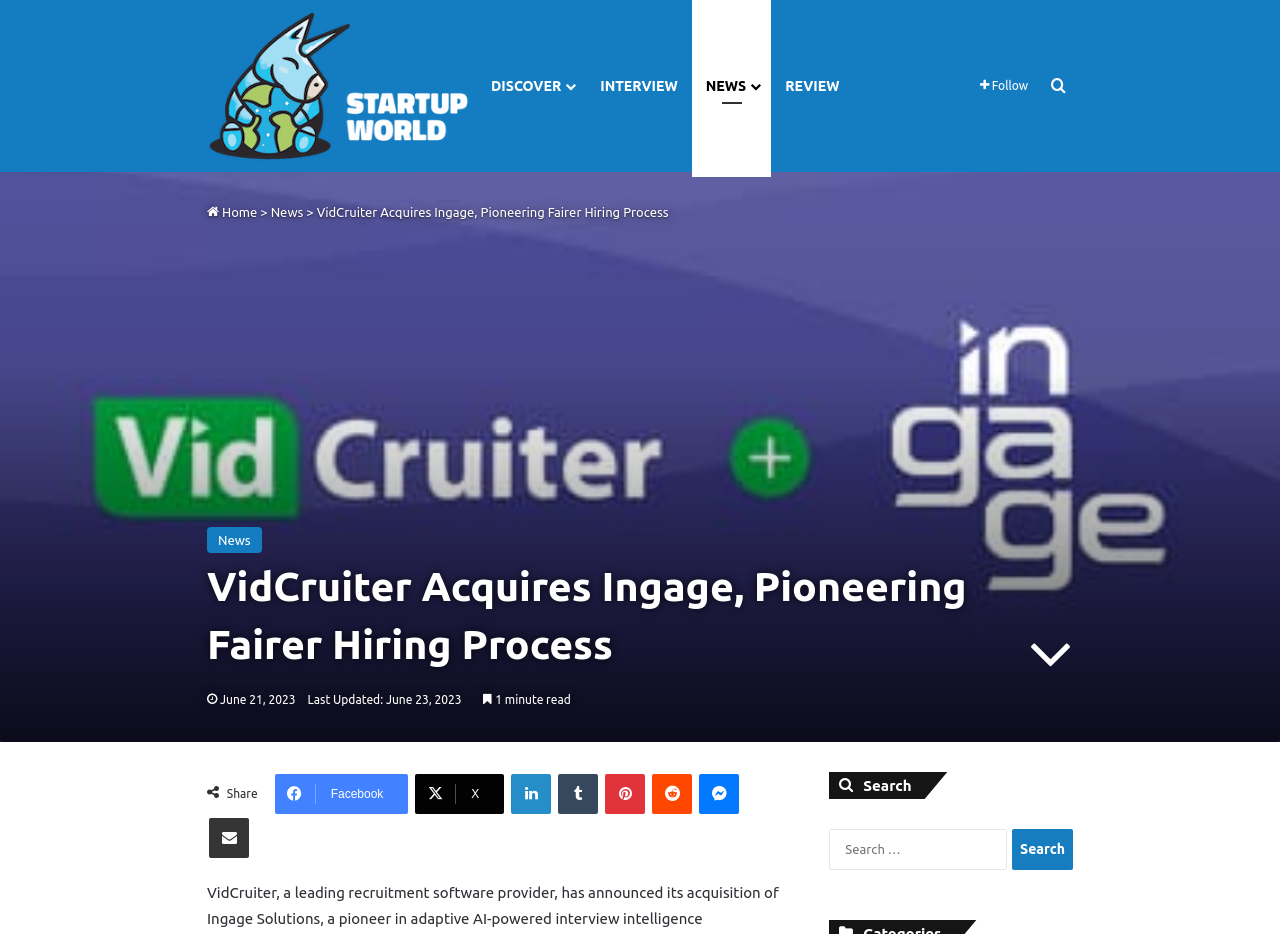From the webpage screenshot, predict the bounding box coordinates (top-left x, top-left y, bottom-right x, bottom-right y) for the UI element described here: DONATE

None